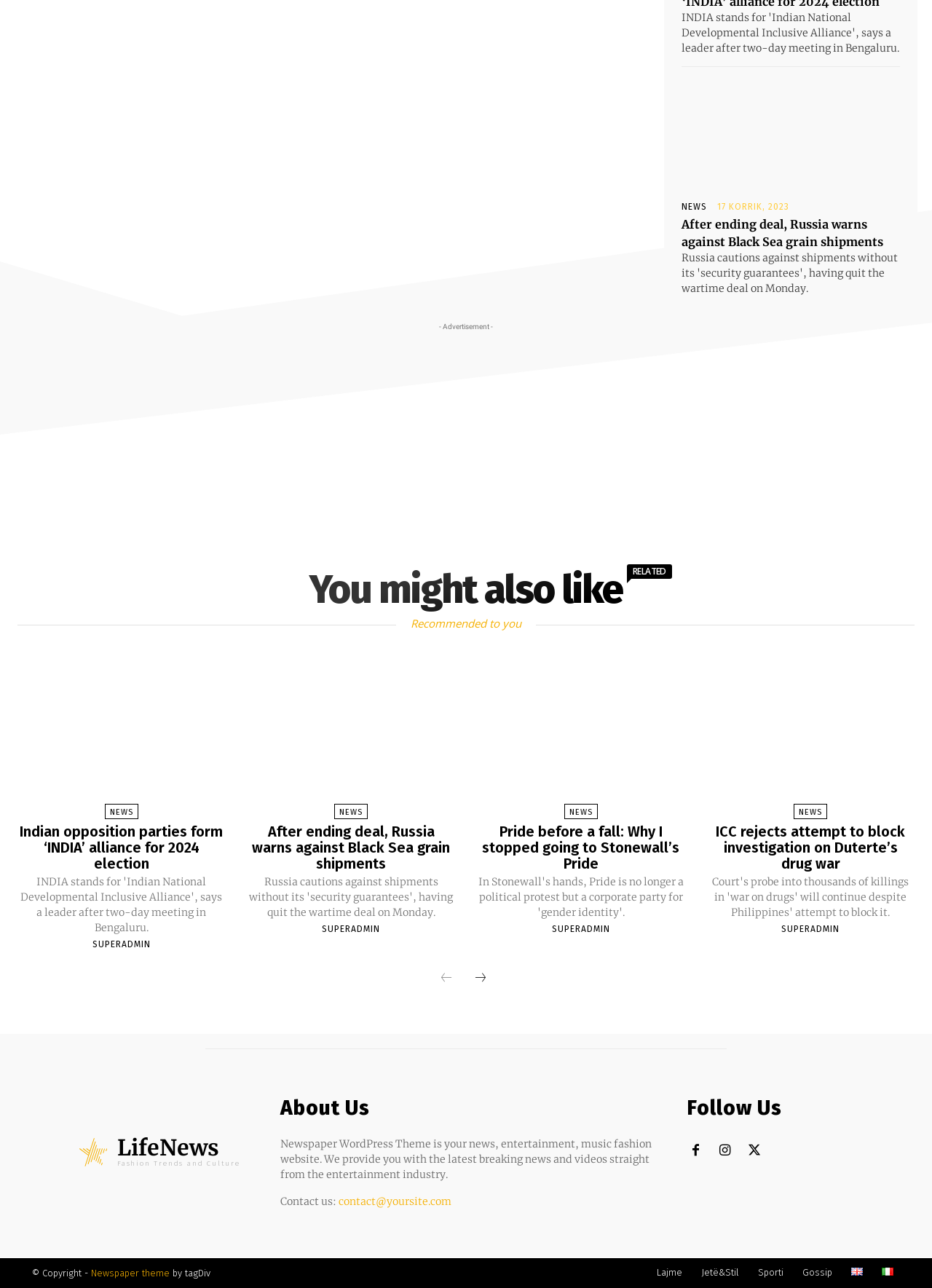What is the date of the first news article?
Answer the question with detailed information derived from the image.

I looked for the date associated with the first news article and found it in the time element with the text '17 KORRIK, 2023'.